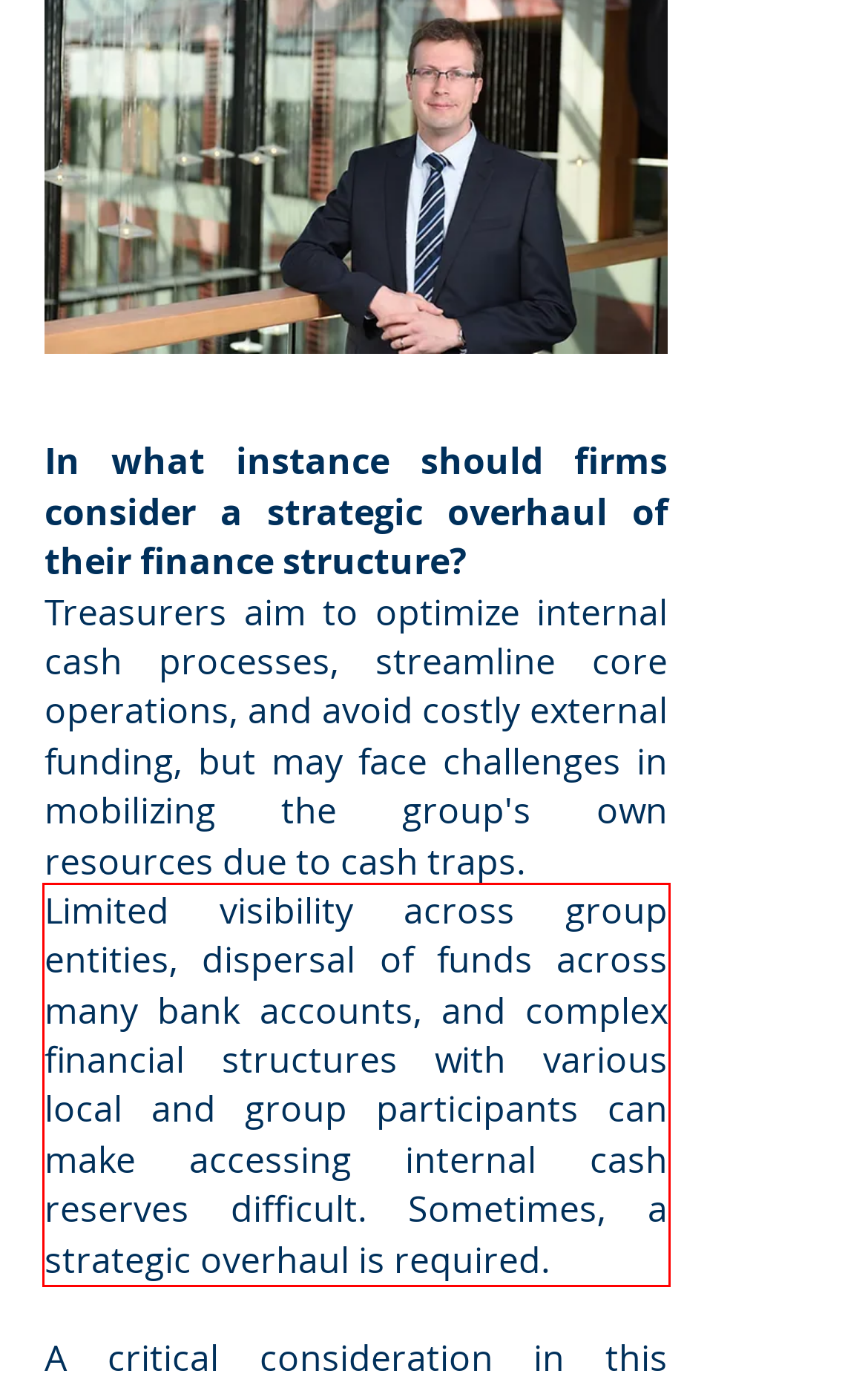You are given a webpage screenshot with a red bounding box around a UI element. Extract and generate the text inside this red bounding box.

Limited visibility across group entities, dispersal of funds across many bank accounts, and complex financial structures with various local and group participants can make accessing internal cash reserves difficult. Sometimes, a strategic overhaul is required.